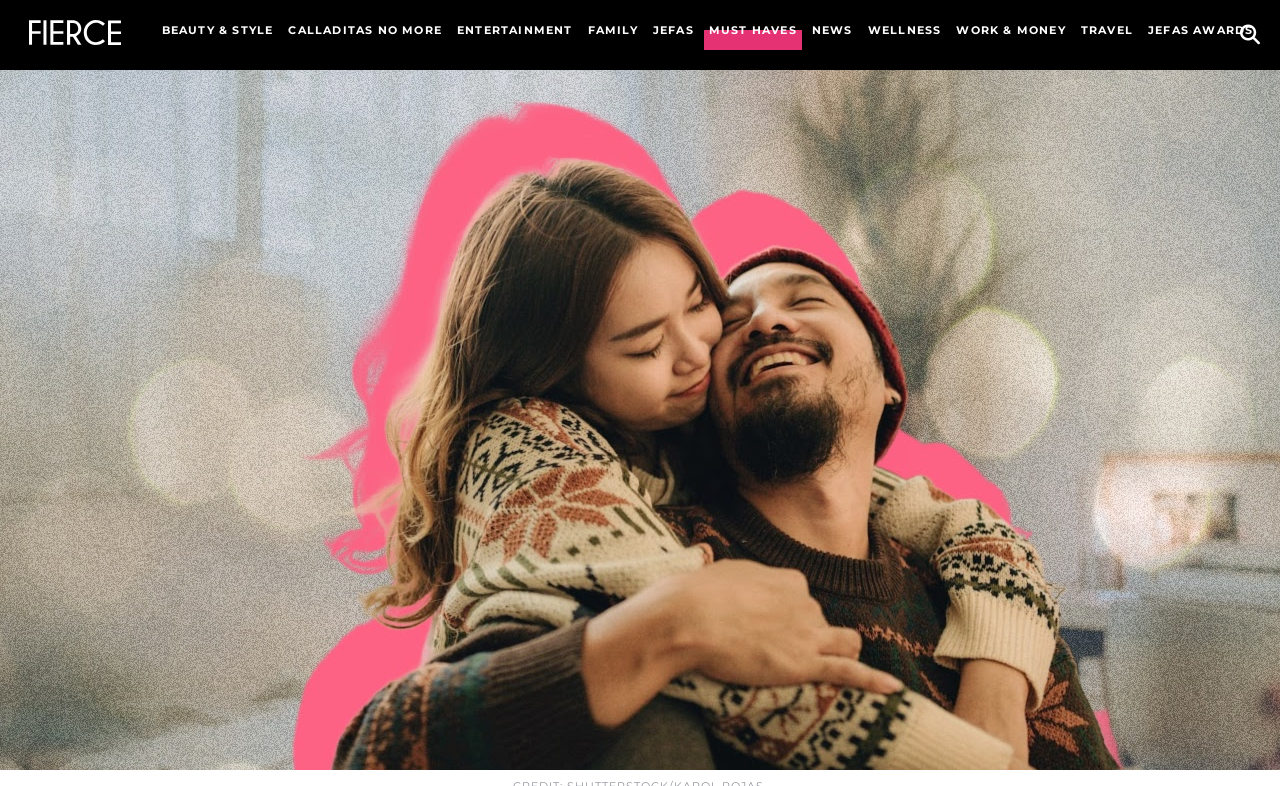Identify the bounding box coordinates for the UI element mentioned here: "Beauty & Style". Provide the coordinates as four float values between 0 and 1, i.e., [left, top, right, bottom].

[0.126, 0.029, 0.214, 0.047]